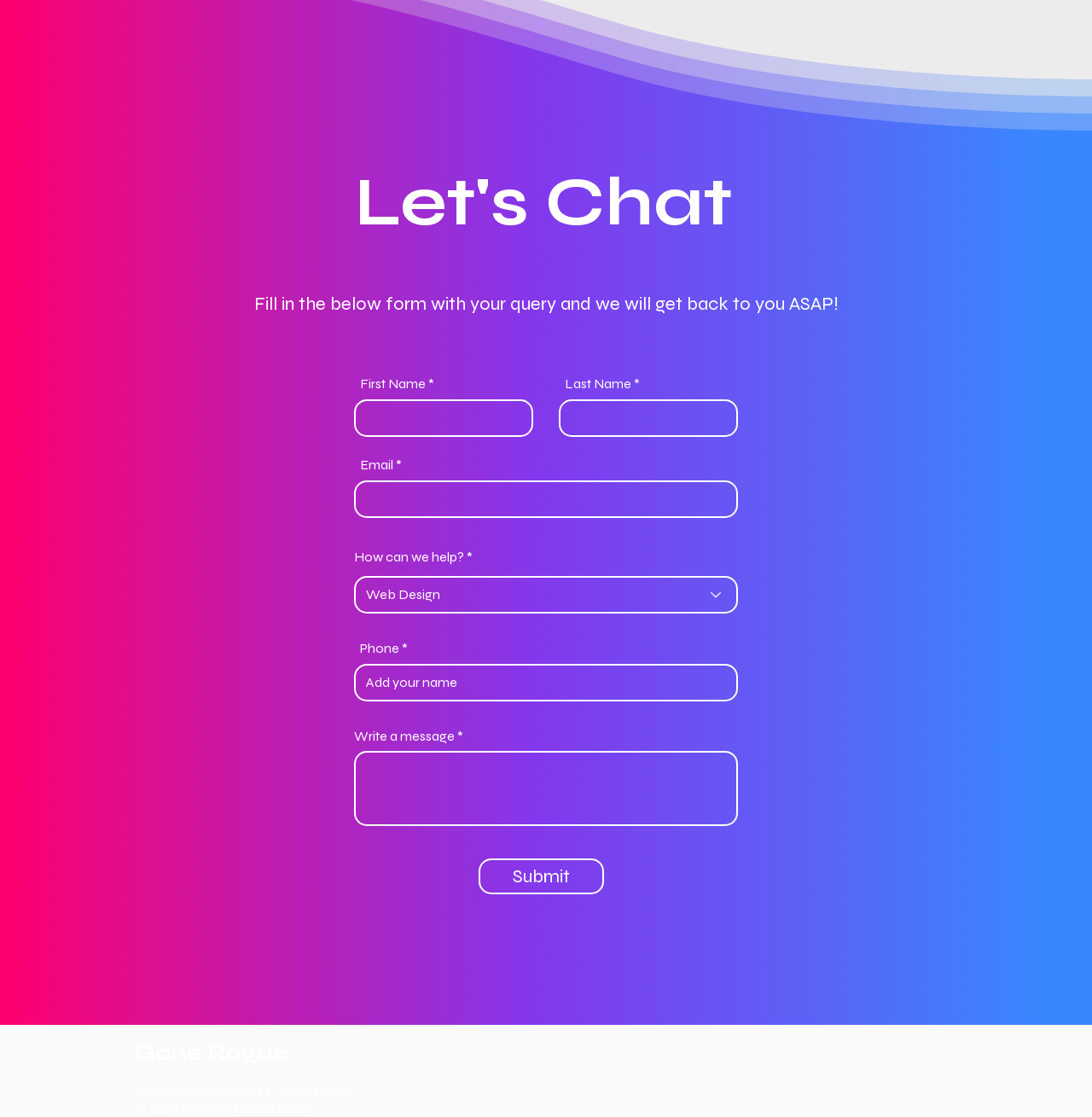Determine the bounding box coordinates of the target area to click to execute the following instruction: "Enter first name."

[0.324, 0.358, 0.488, 0.391]